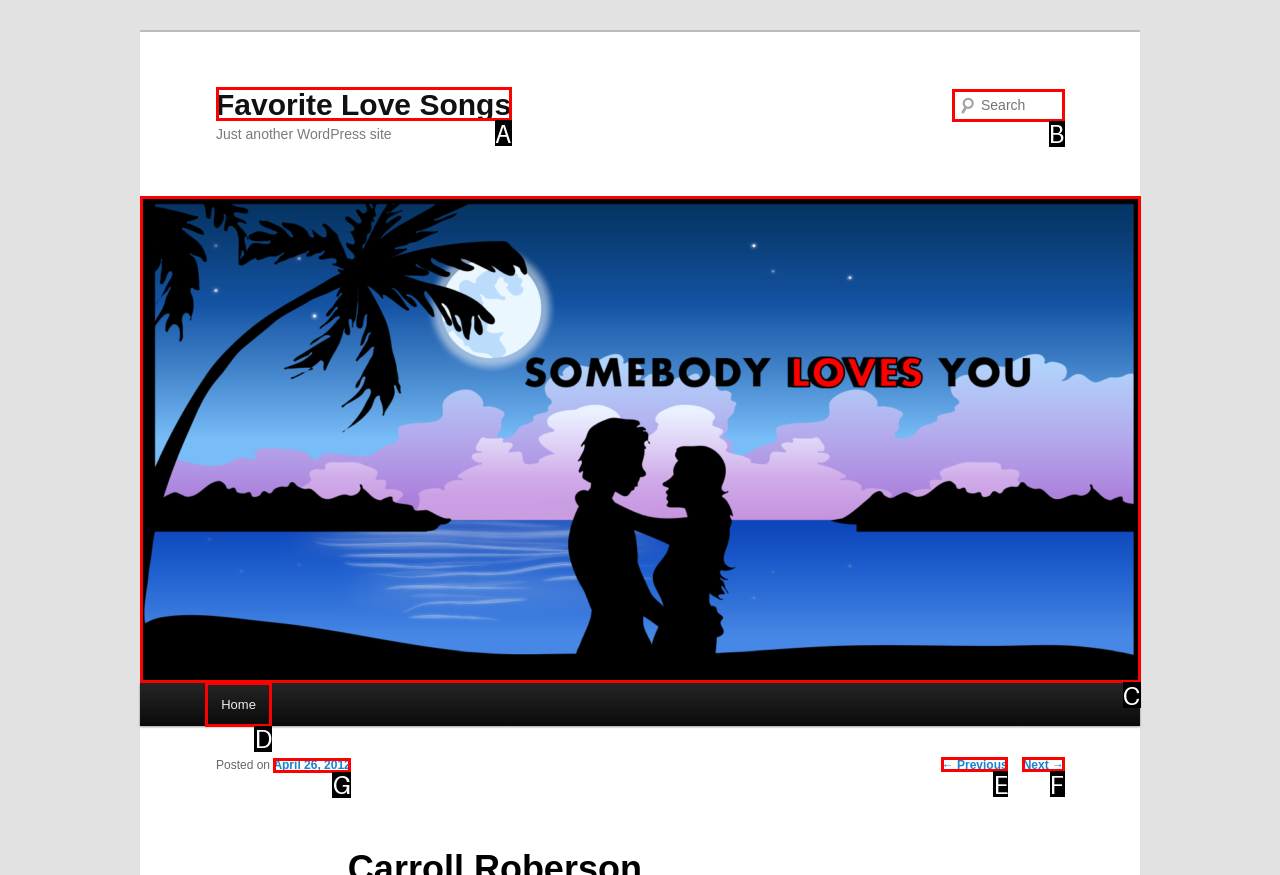Identify the HTML element that corresponds to the description: Add Comment Provide the letter of the correct option directly.

None